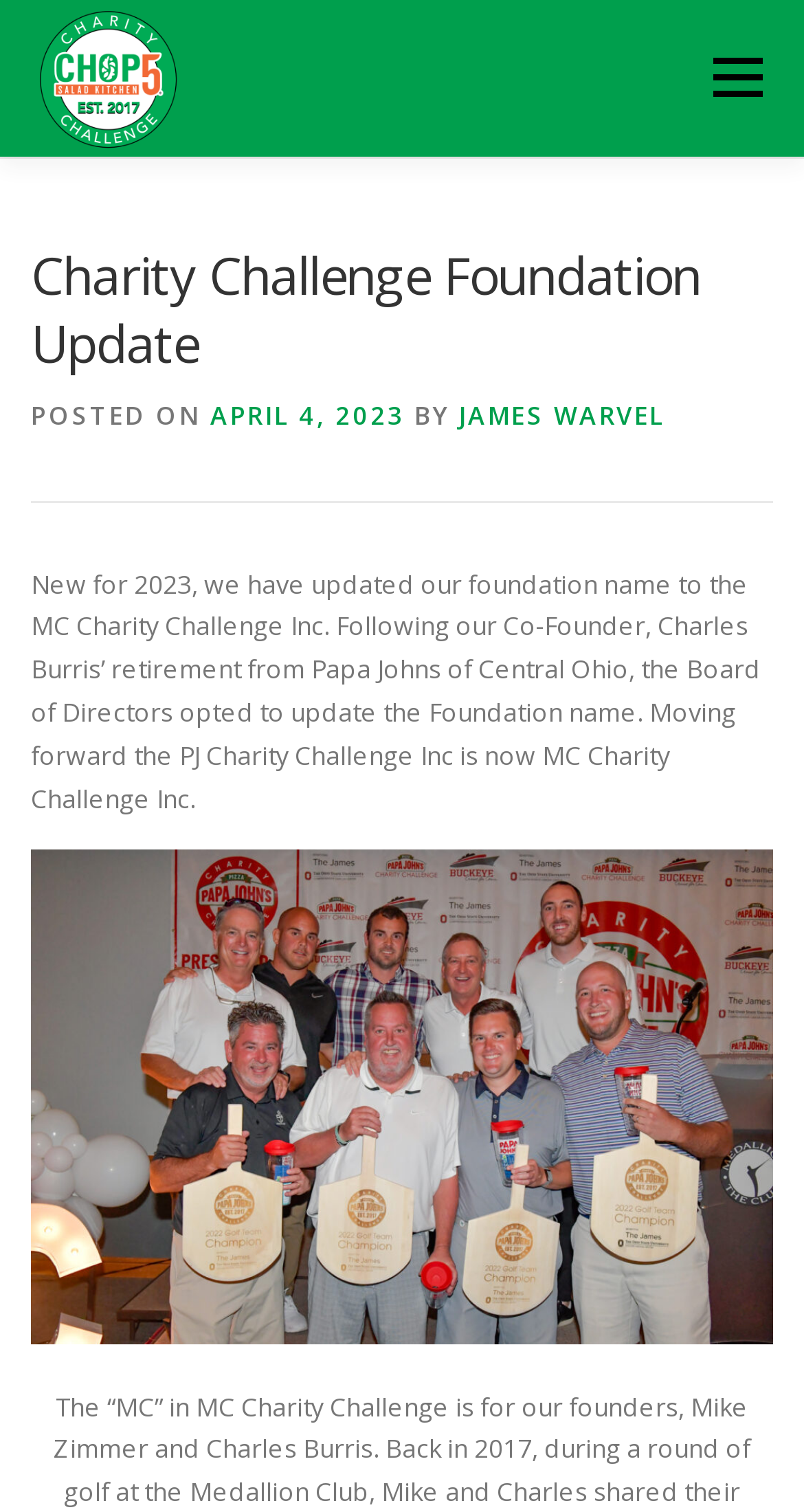Determine the bounding box coordinates of the element's region needed to click to follow the instruction: "Contact the charity". Provide these coordinates as four float numbers between 0 and 1, formatted as [left, top, right, bottom].

[0.338, 0.308, 0.603, 0.411]